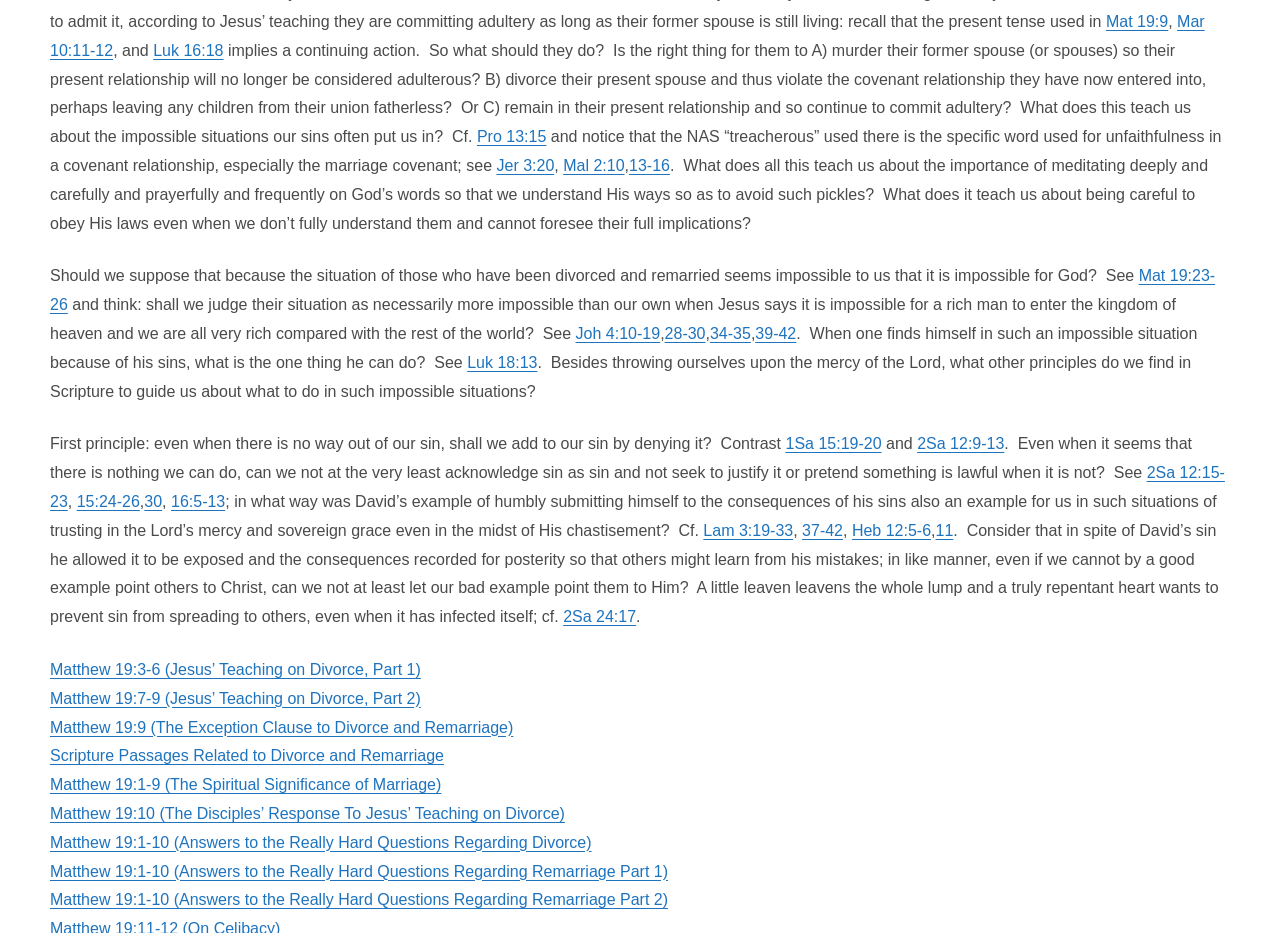Given the description of the UI element: "1Sa 15:19-20", predict the bounding box coordinates in the form of [left, top, right, bottom], with each value being a float between 0 and 1.

[0.614, 0.467, 0.689, 0.485]